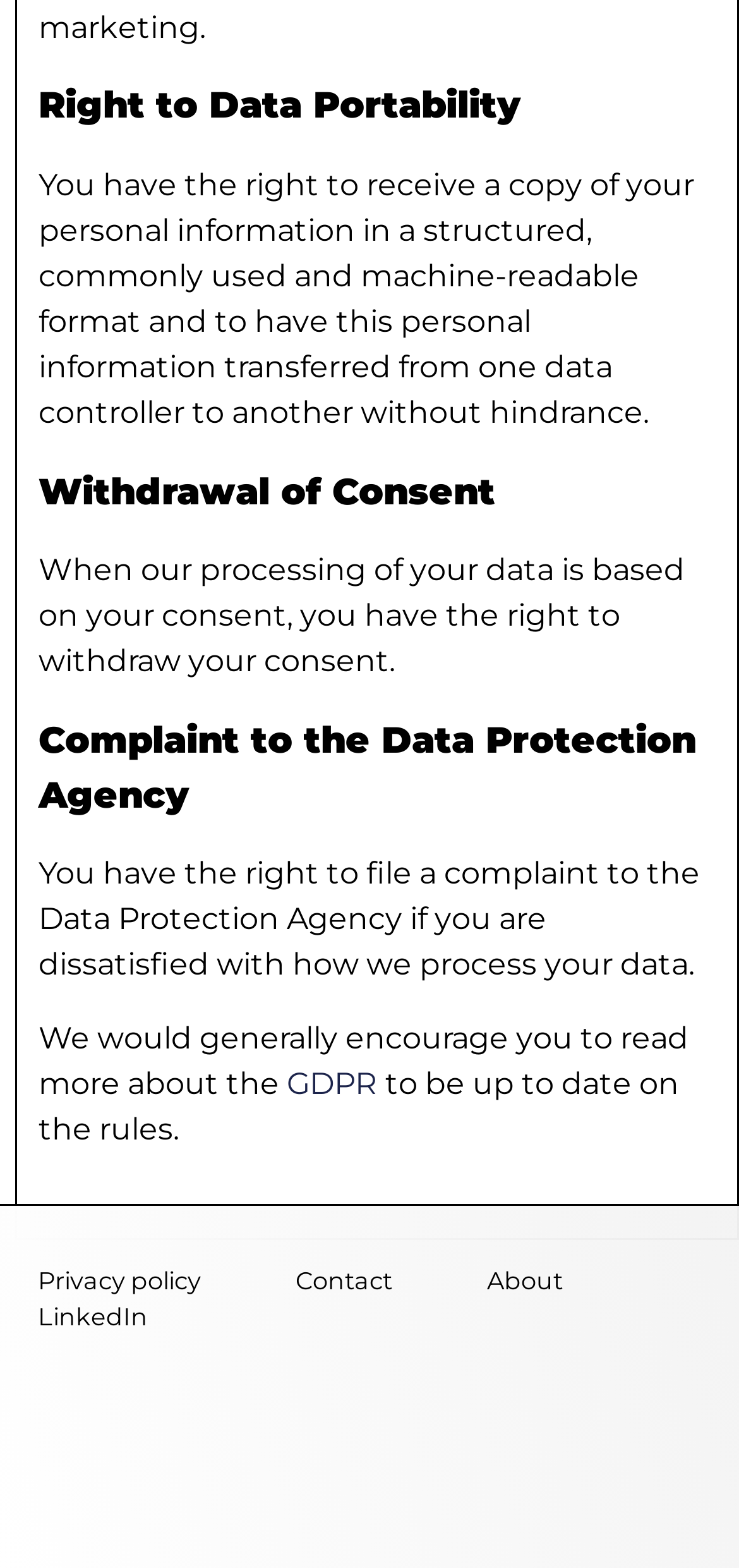Respond to the question below with a single word or phrase: What is the right to receive a copy of personal information?

Structured, commonly used and machine-readable format